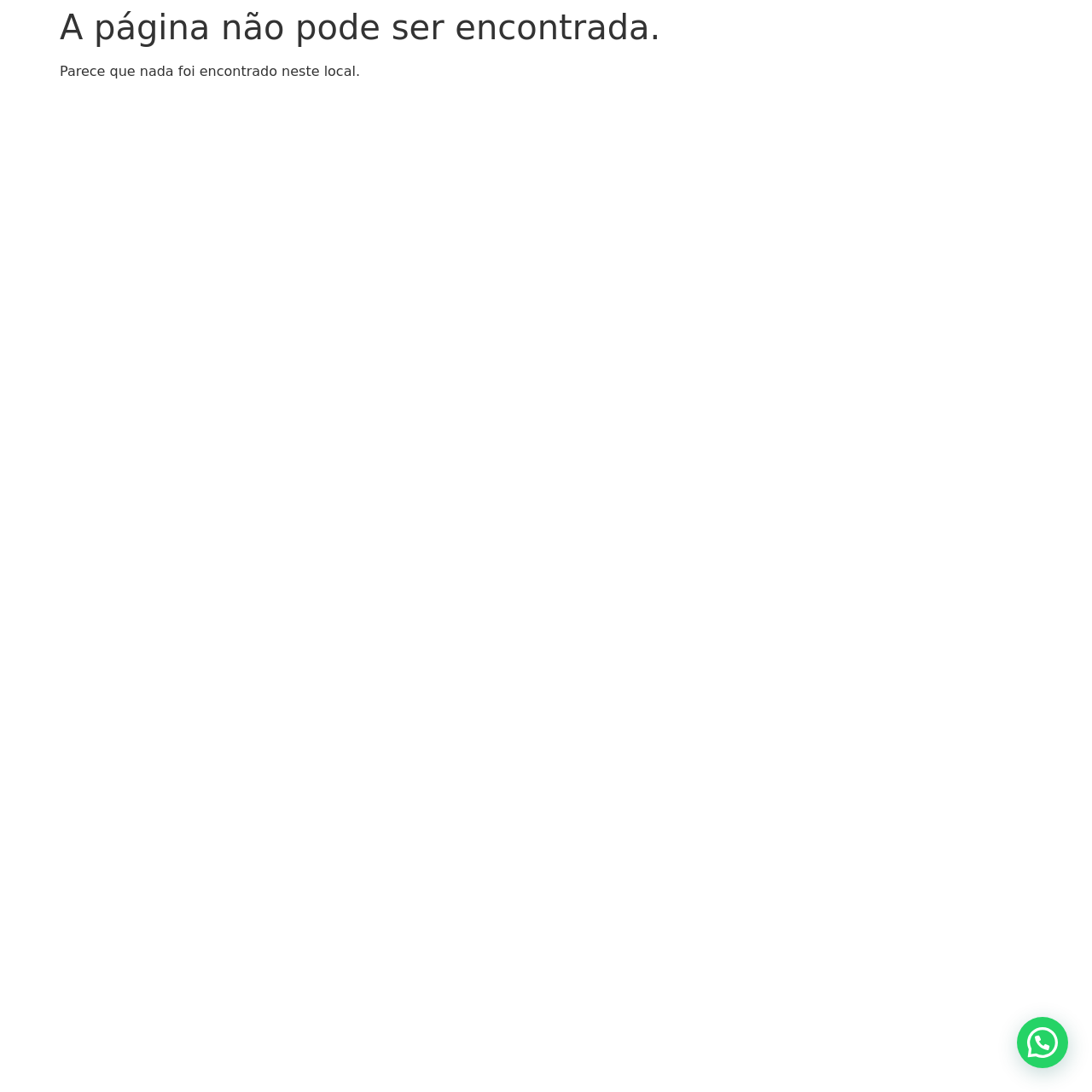Identify and generate the primary title of the webpage.

A página não pode ser encontrada.